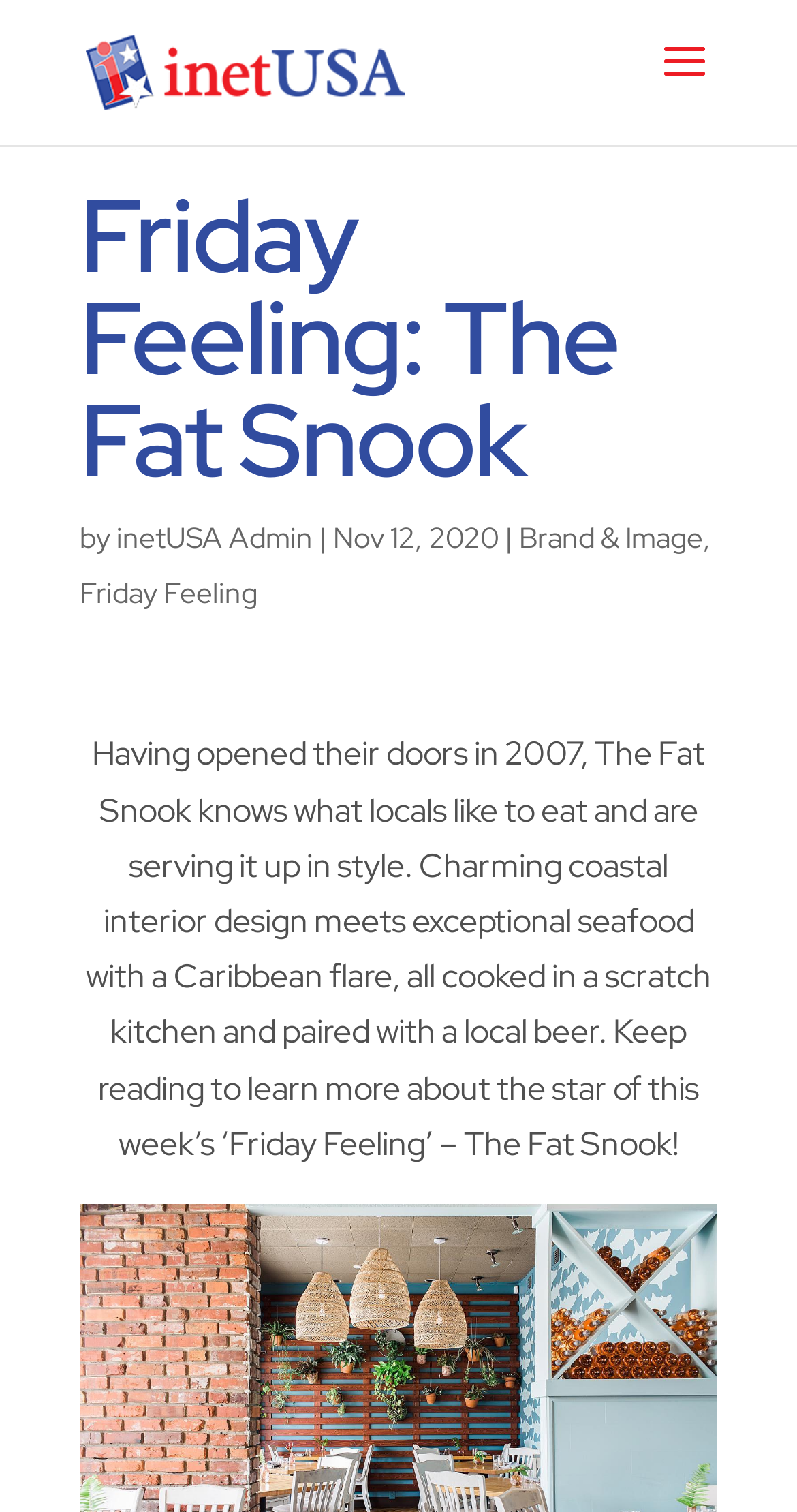Offer a meticulous caption that includes all visible features of the webpage.

The webpage is about The Fat Snook, a restaurant that has been serving locals since 2007. At the top left of the page, there is a link to "inetUSA" accompanied by an image with the same name. Below this, there is a heading that reads "Friday Feeling: The Fat Snook". 

To the right of the heading, there is a byline that includes a link to "inetUSA Admin" and the date "Nov 12, 2020". Further to the right, there is a link to "Brand & Image". 

Below the heading, there is a paragraph of text that describes The Fat Snook's cuisine, which combines coastal interior design with exceptional seafood and a Caribbean flair. The text also invites readers to learn more about the restaurant, which is the star of the "Friday Feeling" feature. 

On the left side of the page, below the heading, there is a link to "Friday Feeling". Overall, the page appears to be a blog post or article about The Fat Snook, with a focus on its unique culinary style and atmosphere.